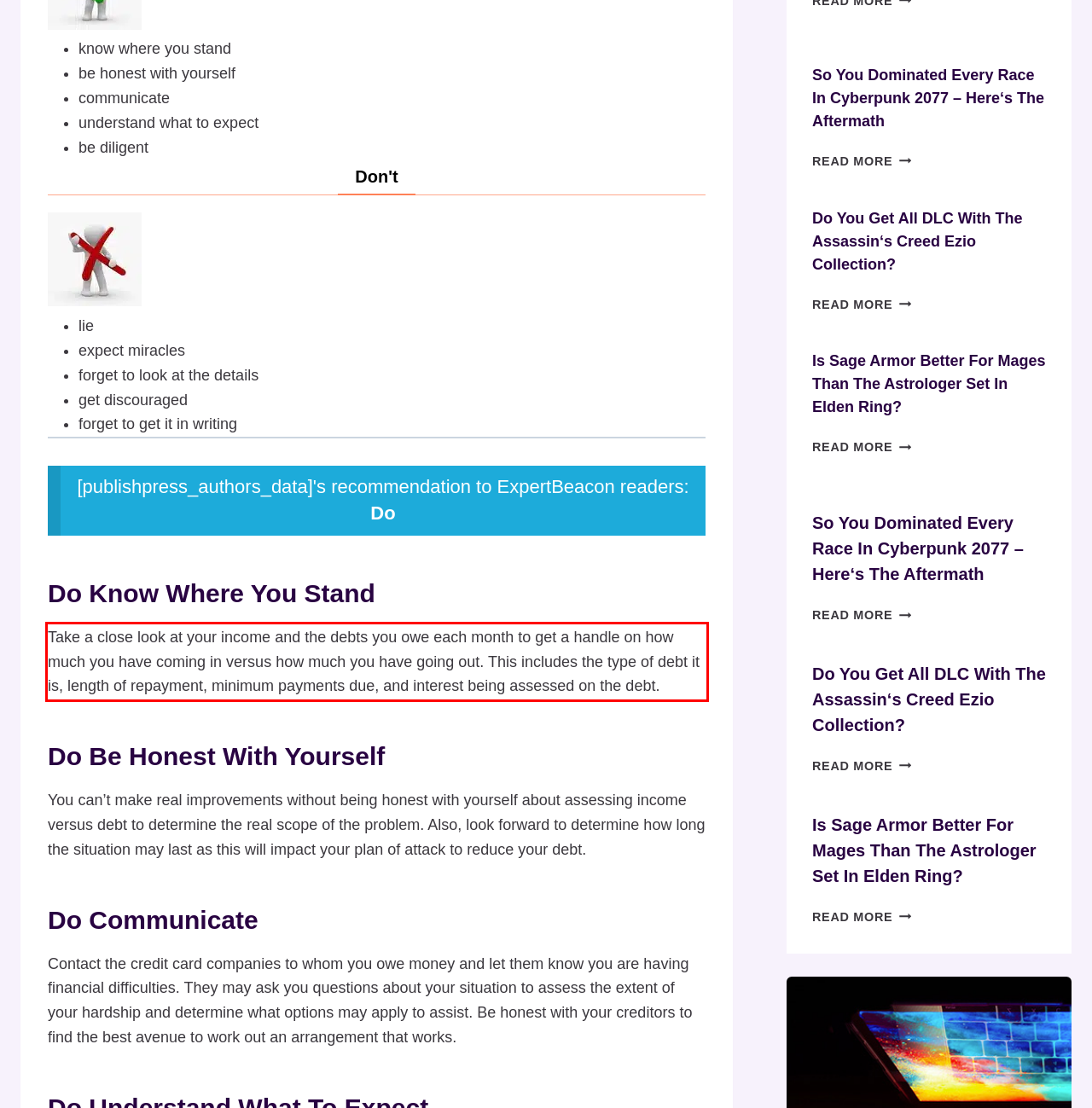Look at the webpage screenshot and recognize the text inside the red bounding box.

Take a close look at your income and the debts you owe each month to get a handle on how much you have coming in versus how much you have going out. This includes the type of debt it is, length of repayment, minimum payments due, and interest being assessed on the debt.